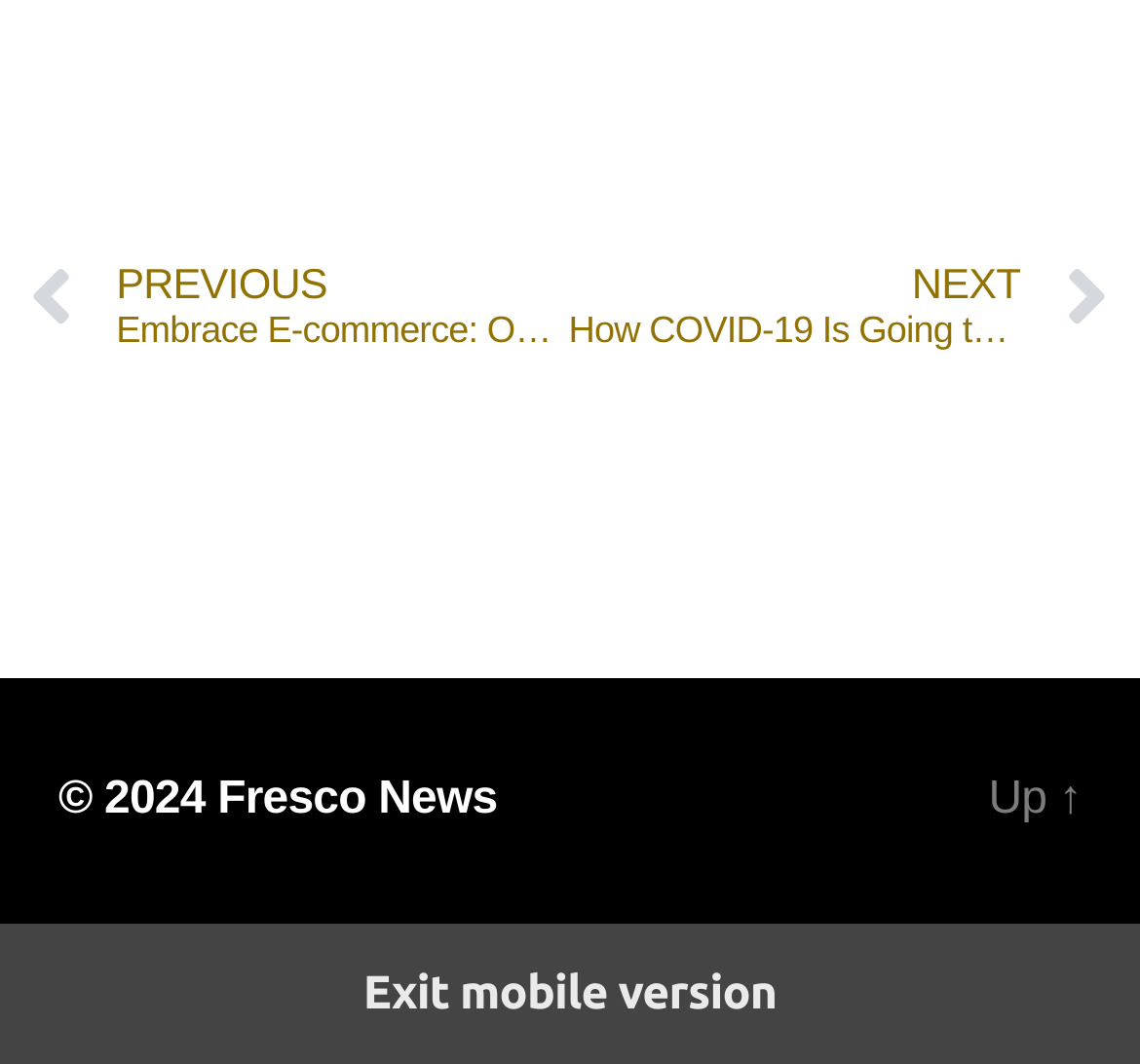Extract the bounding box coordinates for the described element: "Exit mobile version". The coordinates should be represented as four float numbers between 0 and 1: [left, top, right, bottom].

[0.0, 0.867, 1.0, 0.999]